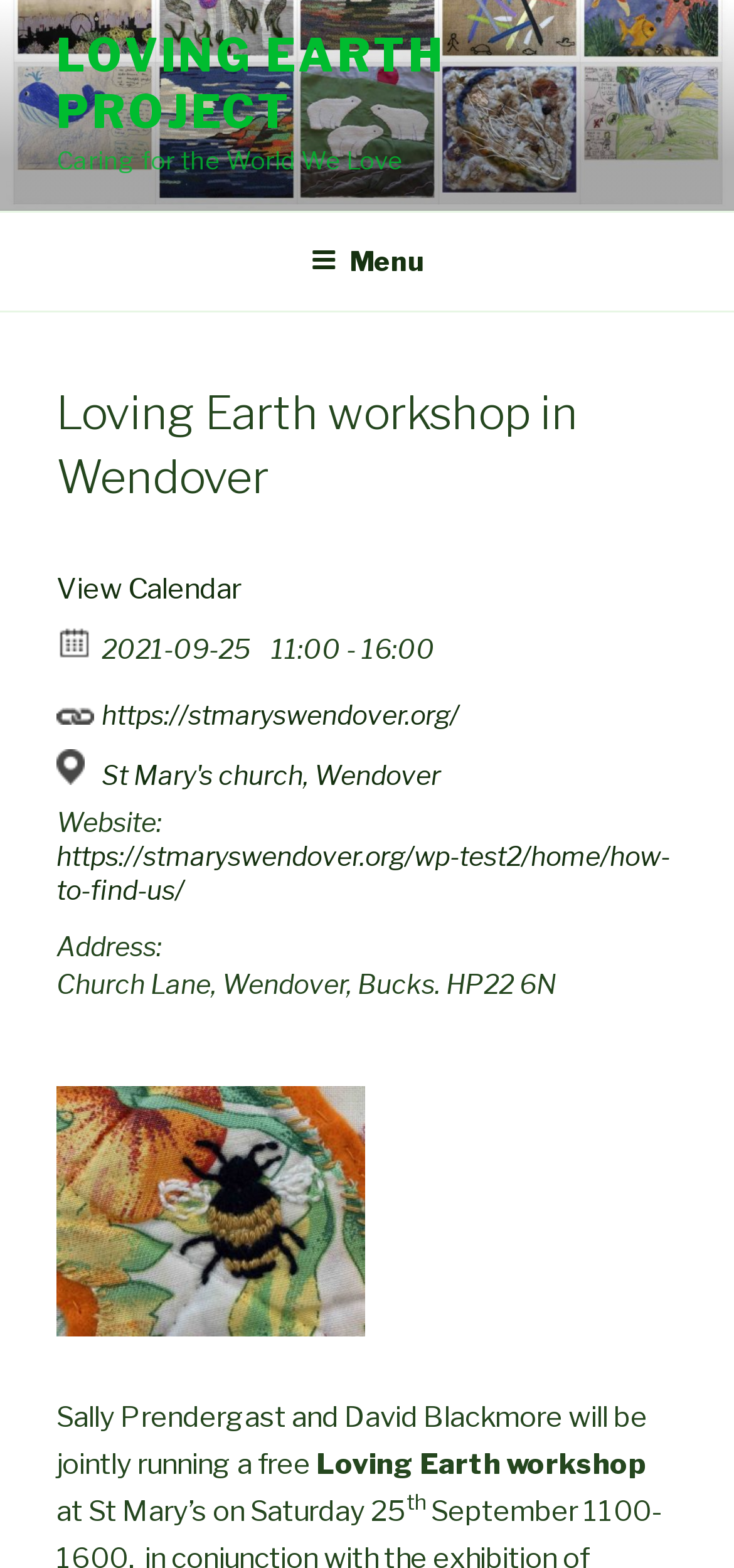Where is the Loving Earth workshop located?
Based on the image, respond with a single word or phrase.

St Mary's church, Wendover